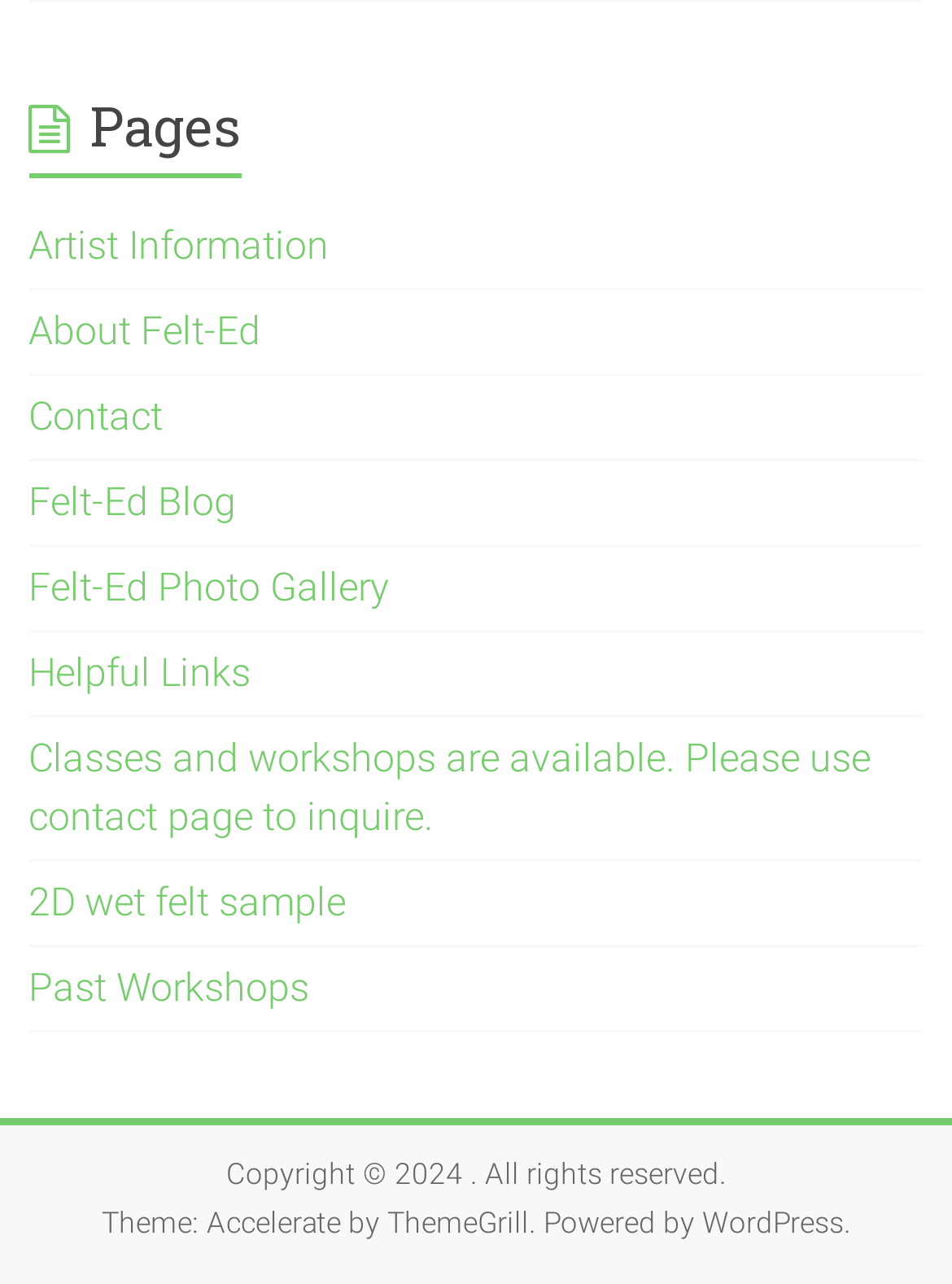Please specify the bounding box coordinates for the clickable region that will help you carry out the instruction: "Check Past Workshops".

[0.03, 0.751, 0.325, 0.787]